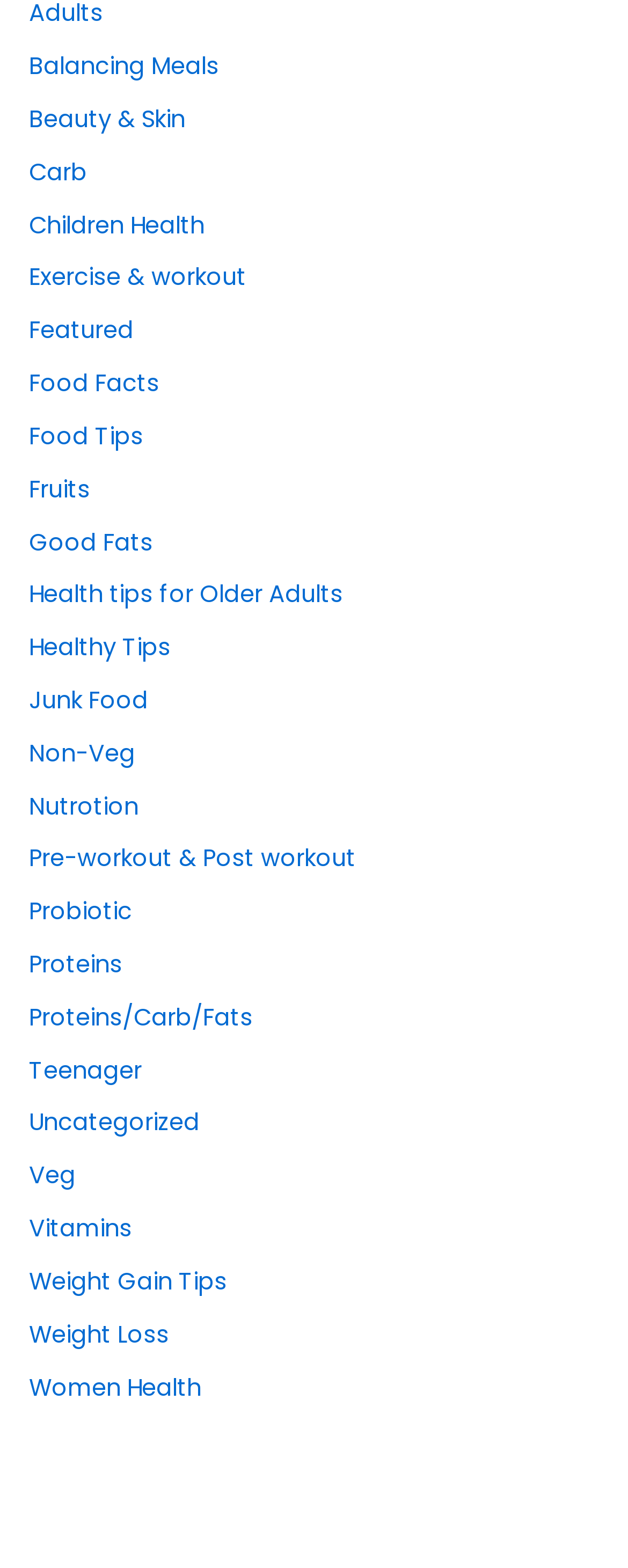Find the bounding box coordinates of the clickable area required to complete the following action: "Read about Vitamins".

[0.046, 0.773, 0.21, 0.794]